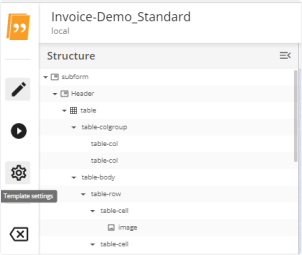Offer a detailed explanation of what is depicted in the image.

The image illustrates the structure of a template settings panel within an invoice management system. It showcases a hierarchical breakdown of various elements, including a subform containing a header section. Within the structure, you will find a table setup composed of column groups and rows, with a dedicated focus on a specific "Template Settings" option represented by a gear icon. This settings panel is interactive, allowing users to manage template configurations efficiently. The overall interface design emphasizes user navigation and accessibility, enabling the seamless management of document settings generated from the selected template. This visual representation aids users in understanding the organization and functionality of template settings within the application.